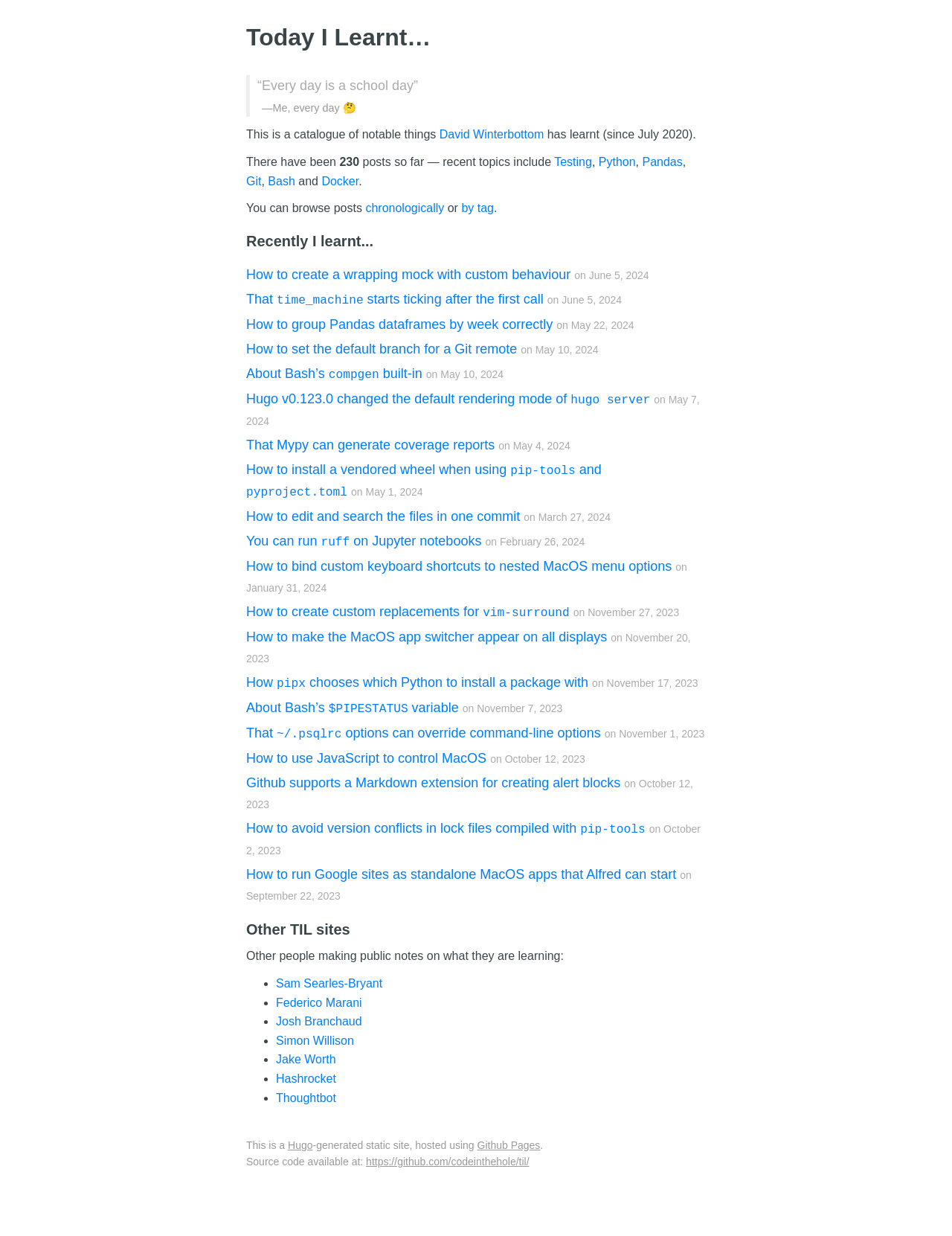Based on the image, provide a detailed response to the question:
What is the most recent topic?

The most recent topic is mentioned in the link 'Testing' which is located below the text 'There have been 230 posts so far — recent topics include'.